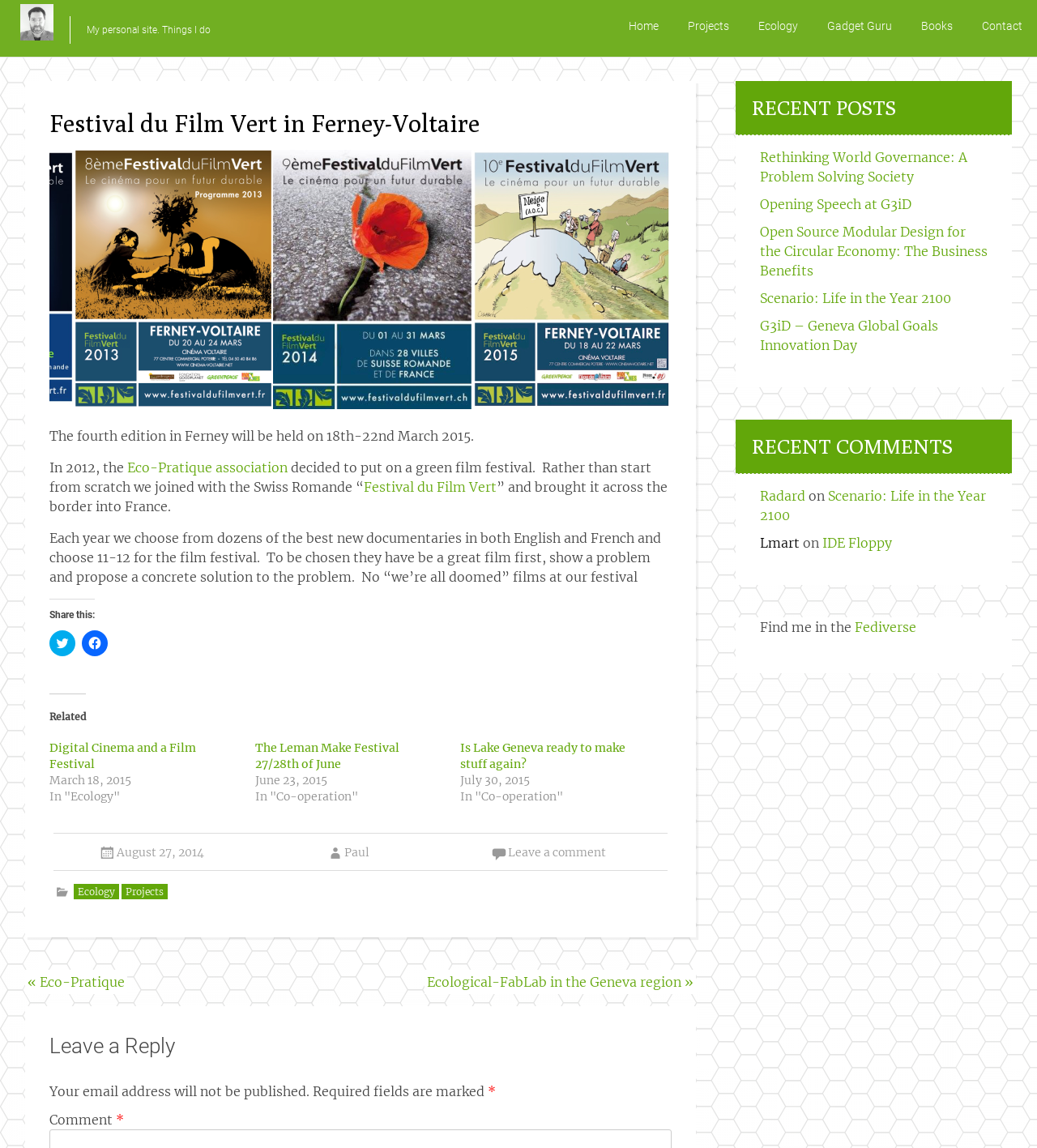Answer this question using a single word or a brief phrase:
What is the date of the fourth edition of the film festival in Ferney?

18th-22nd March 2015